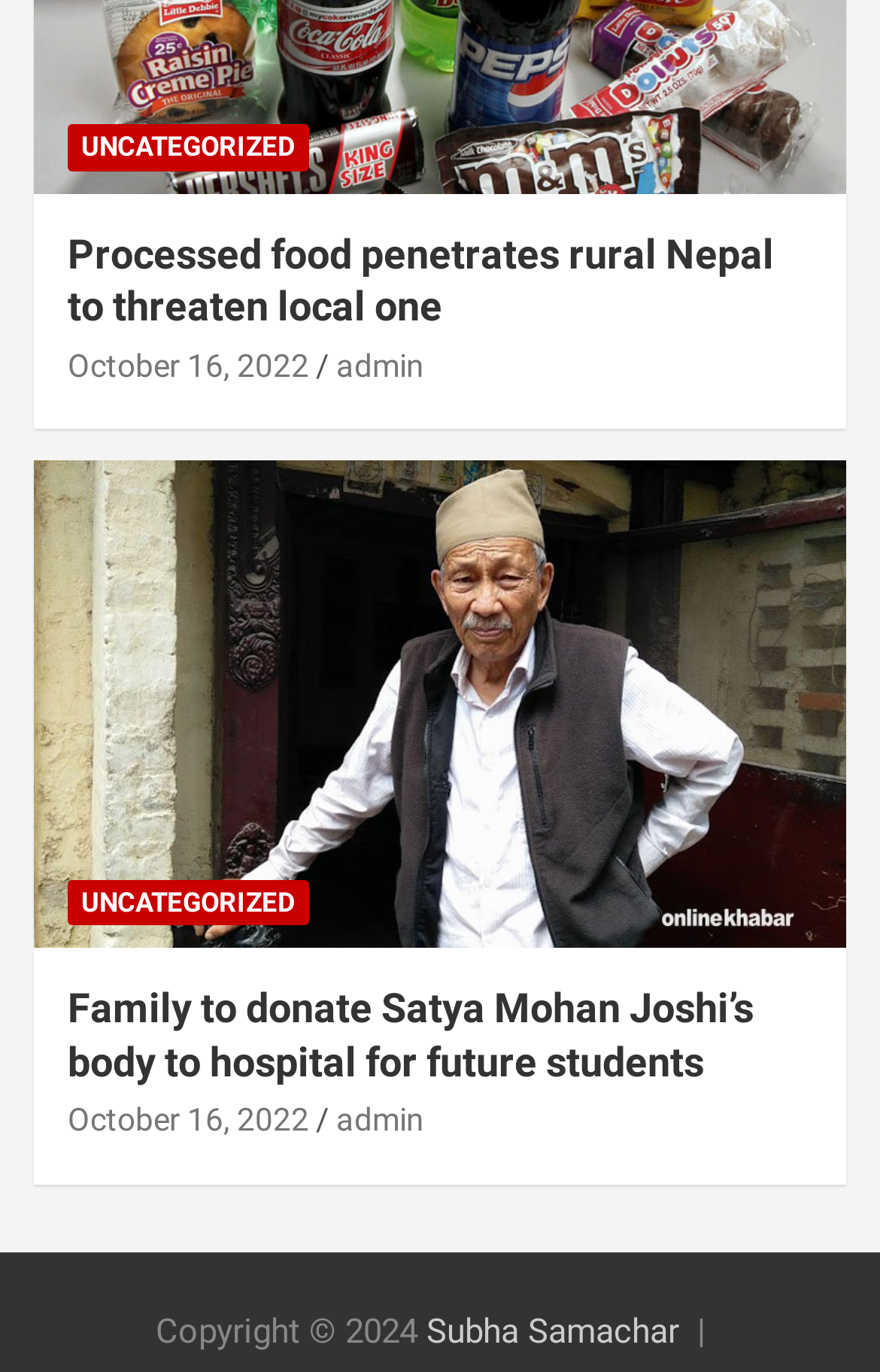Locate the bounding box coordinates of the region to be clicked to comply with the following instruction: "visit admin's page". The coordinates must be four float numbers between 0 and 1, in the form [left, top, right, bottom].

[0.382, 0.253, 0.482, 0.279]